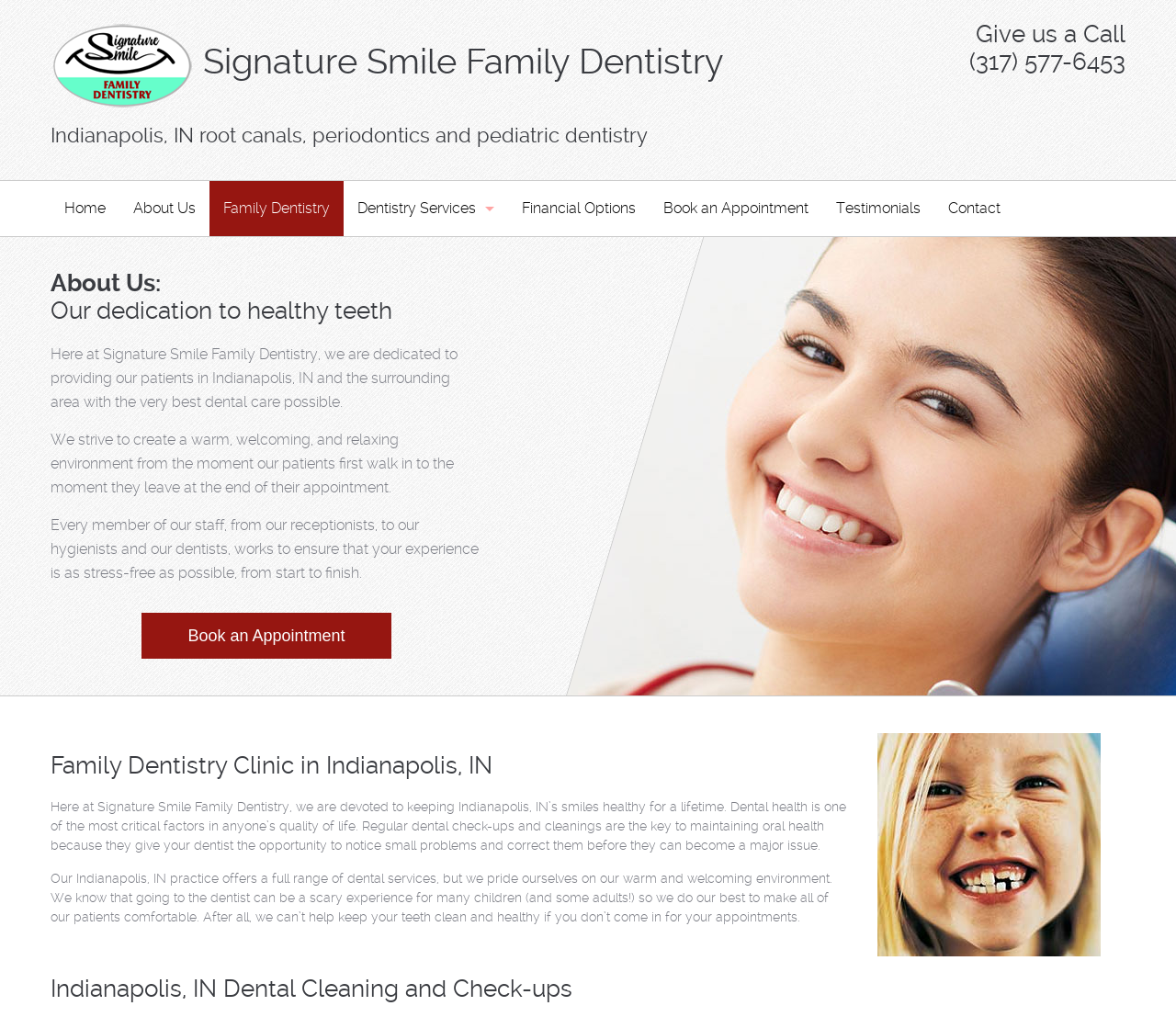Find the bounding box coordinates for the HTML element described in this sentence: "Cosmetic Dentistry". Provide the coordinates as four float numbers between 0 and 1, in the format [left, top, right, bottom].

[0.292, 0.341, 0.432, 0.377]